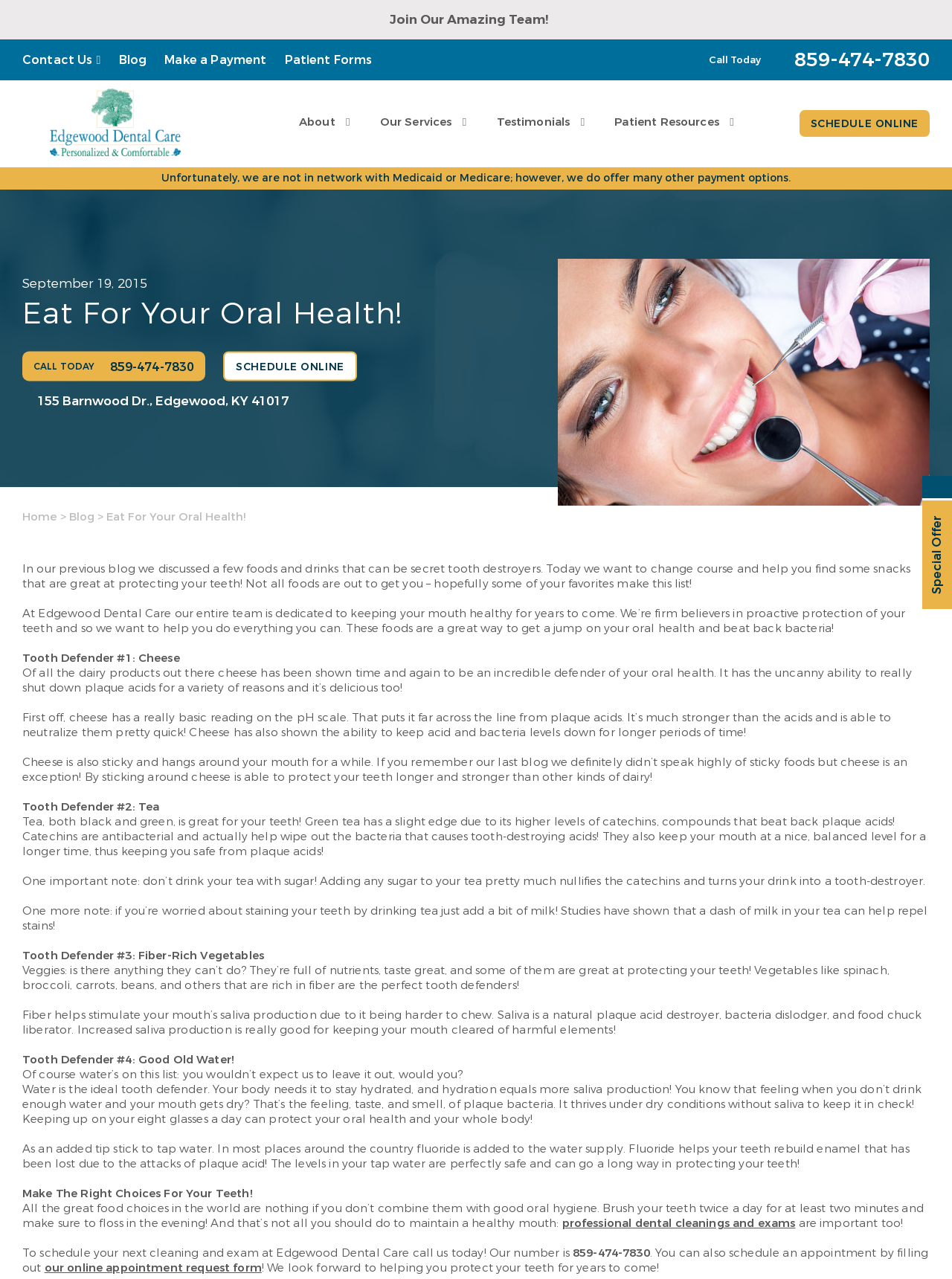Select the bounding box coordinates of the element I need to click to carry out the following instruction: "Make a payment".

[0.173, 0.04, 0.28, 0.053]